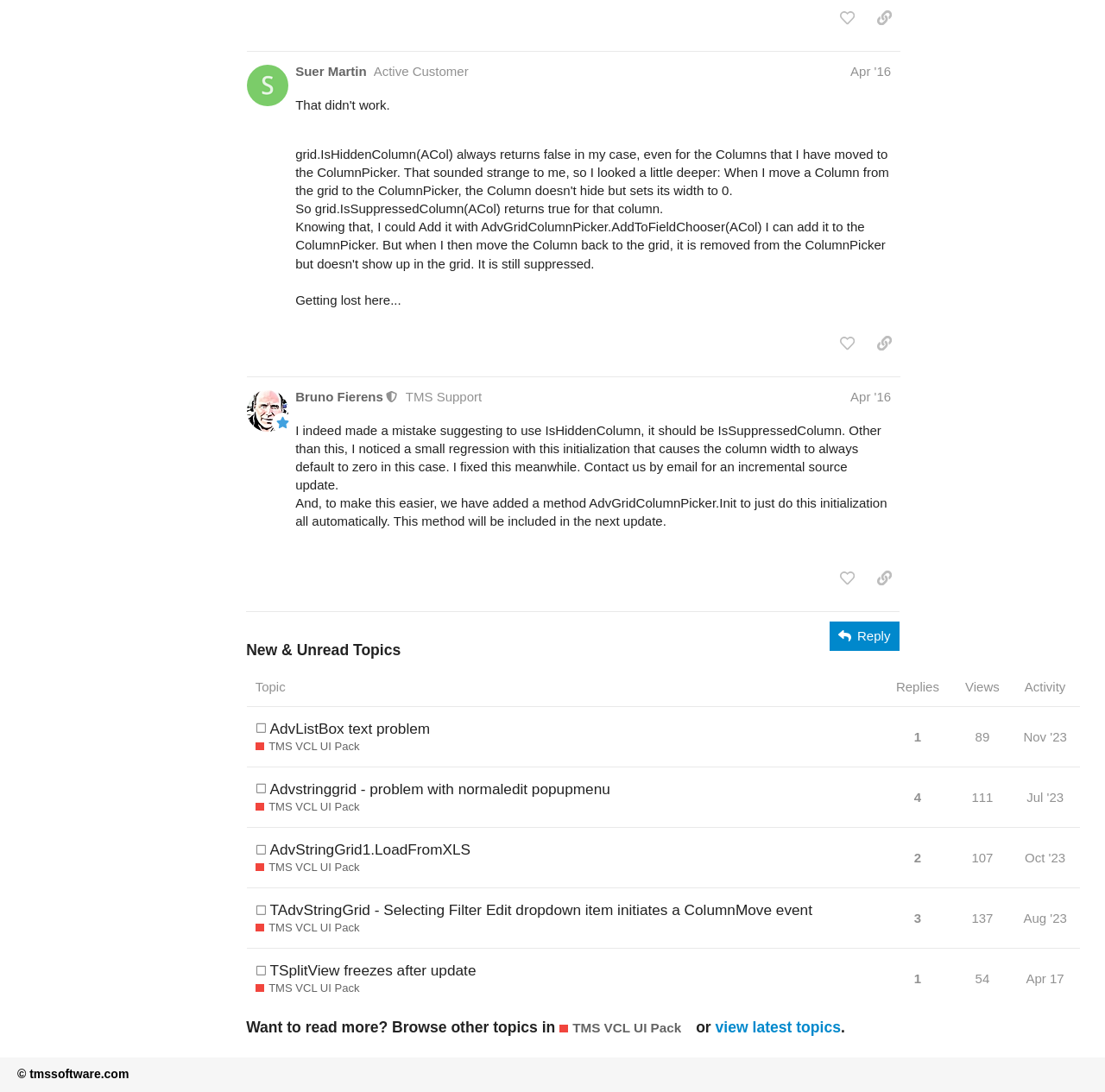Locate the bounding box coordinates of the region to be clicked to comply with the following instruction: "sort by replies". The coordinates must be four float numbers between 0 and 1, in the form [left, top, right, bottom].

[0.801, 0.611, 0.86, 0.647]